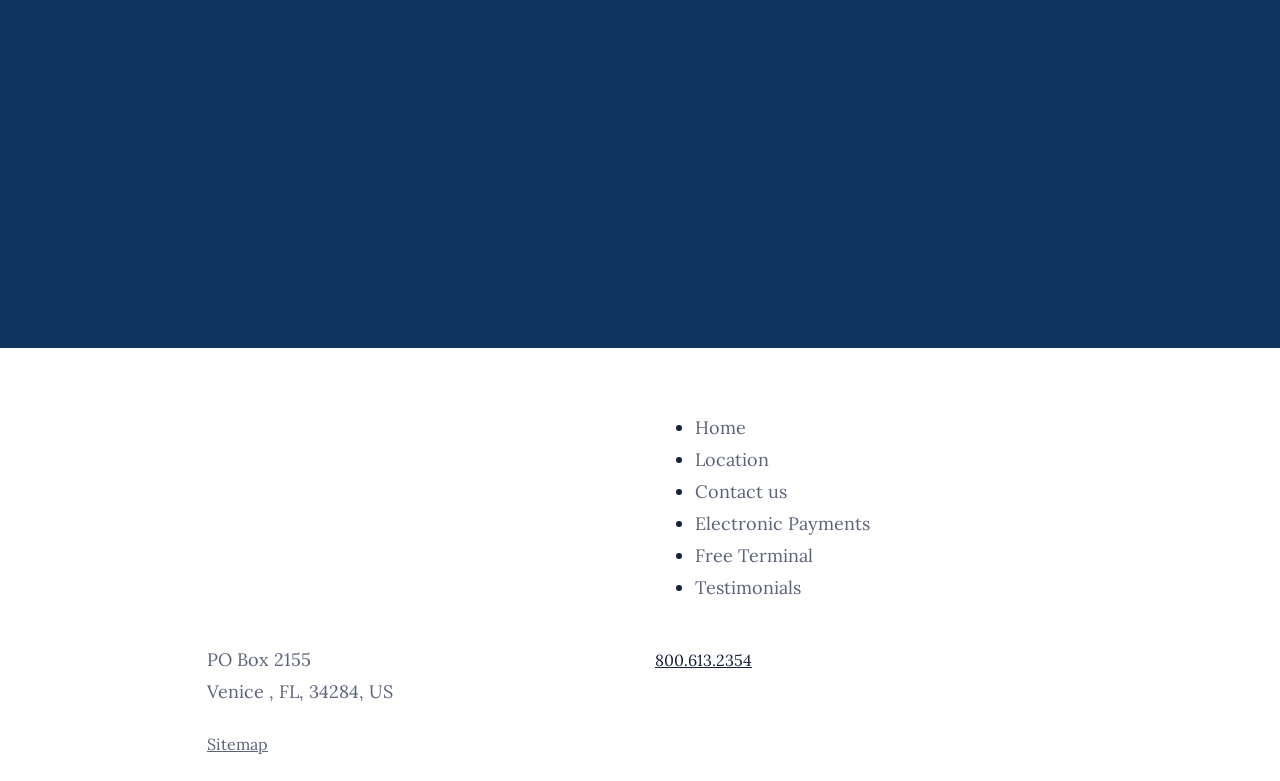What is the company's address?
Using the image, answer in one word or phrase.

PO Box 2155, Venice, FL, 34284, US